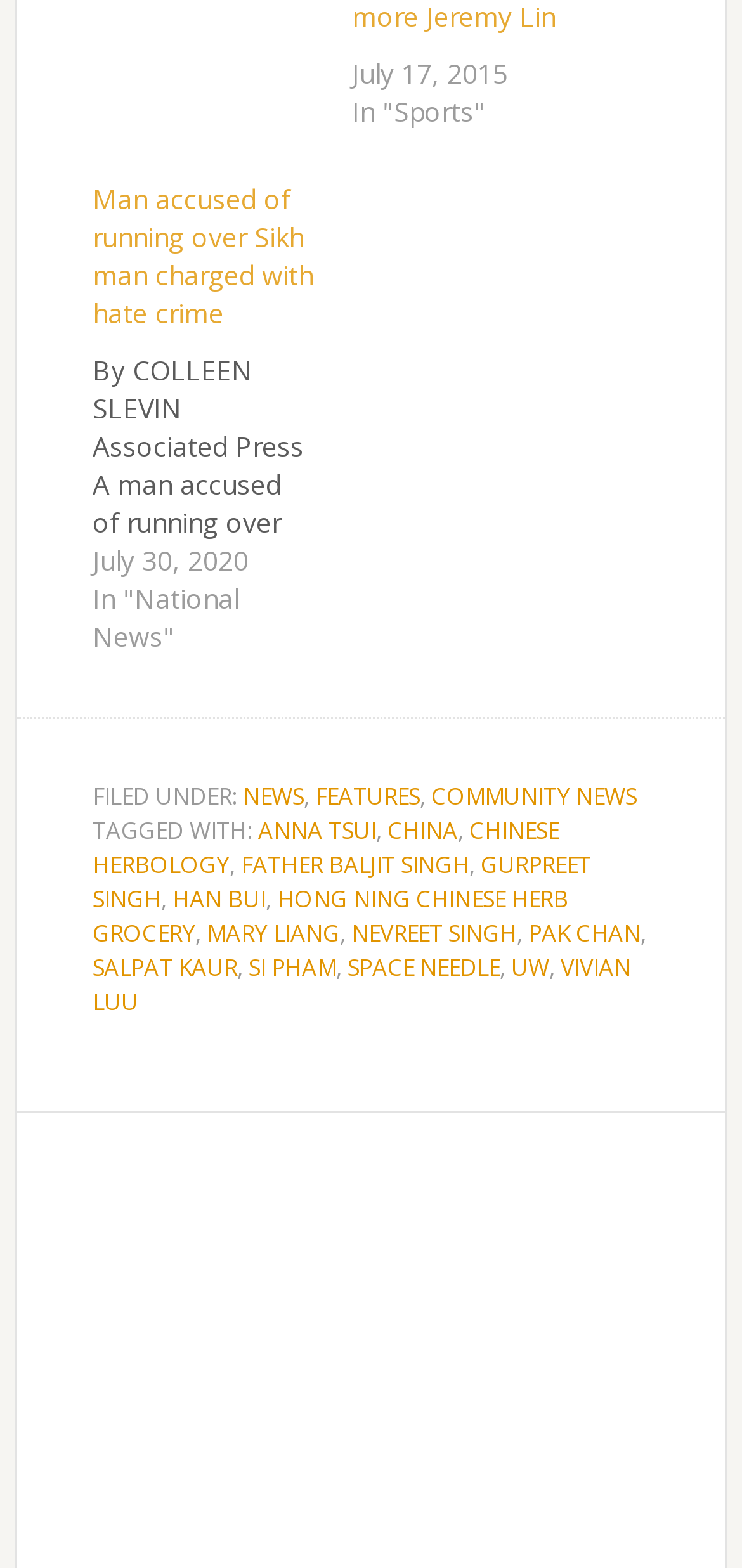Please identify the bounding box coordinates of where to click in order to follow the instruction: "Read the news article dated July 17, 2015".

[0.474, 0.035, 0.685, 0.058]